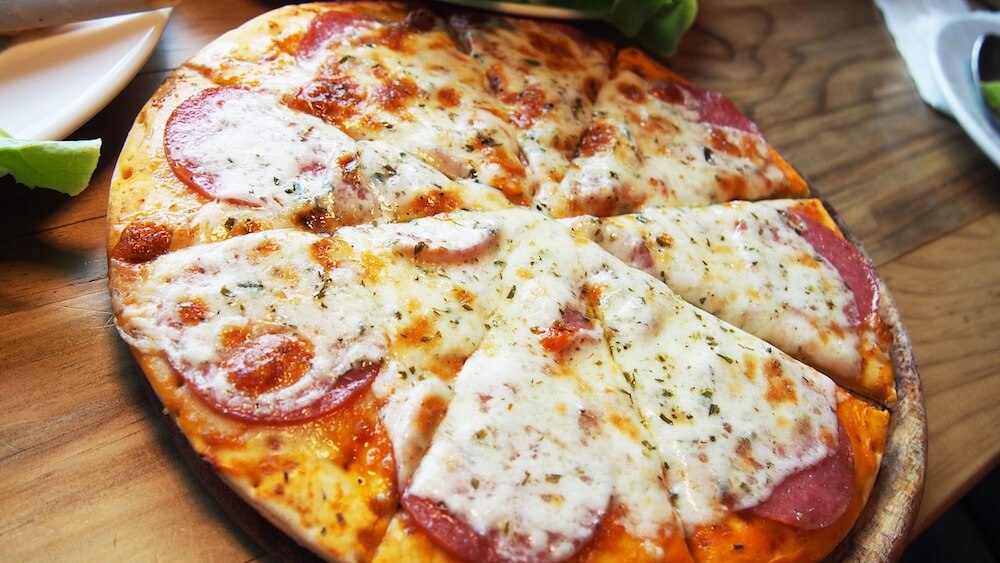Provide an in-depth description of the image you see.

This appetizing image showcases a freshly baked pizza, featuring a delightful array of melted cheese and slices of pepperoni, arranged beautifully on a wooden platter. The golden-brown crust is sprinkled with herbs, enhancing its visual appeal and hinting at its delicious flavor. A leafy garnish and a small side plate can be seen in the background, suggesting a casual dining setting. This pizza is part of a tutorial titled "How To Reheat Pizza In Microwave (Like A Boss)," which shares helpful techniques for reviving leftover pizza to its former glory, ensuring every bite is just as tasty as when it was freshly made.